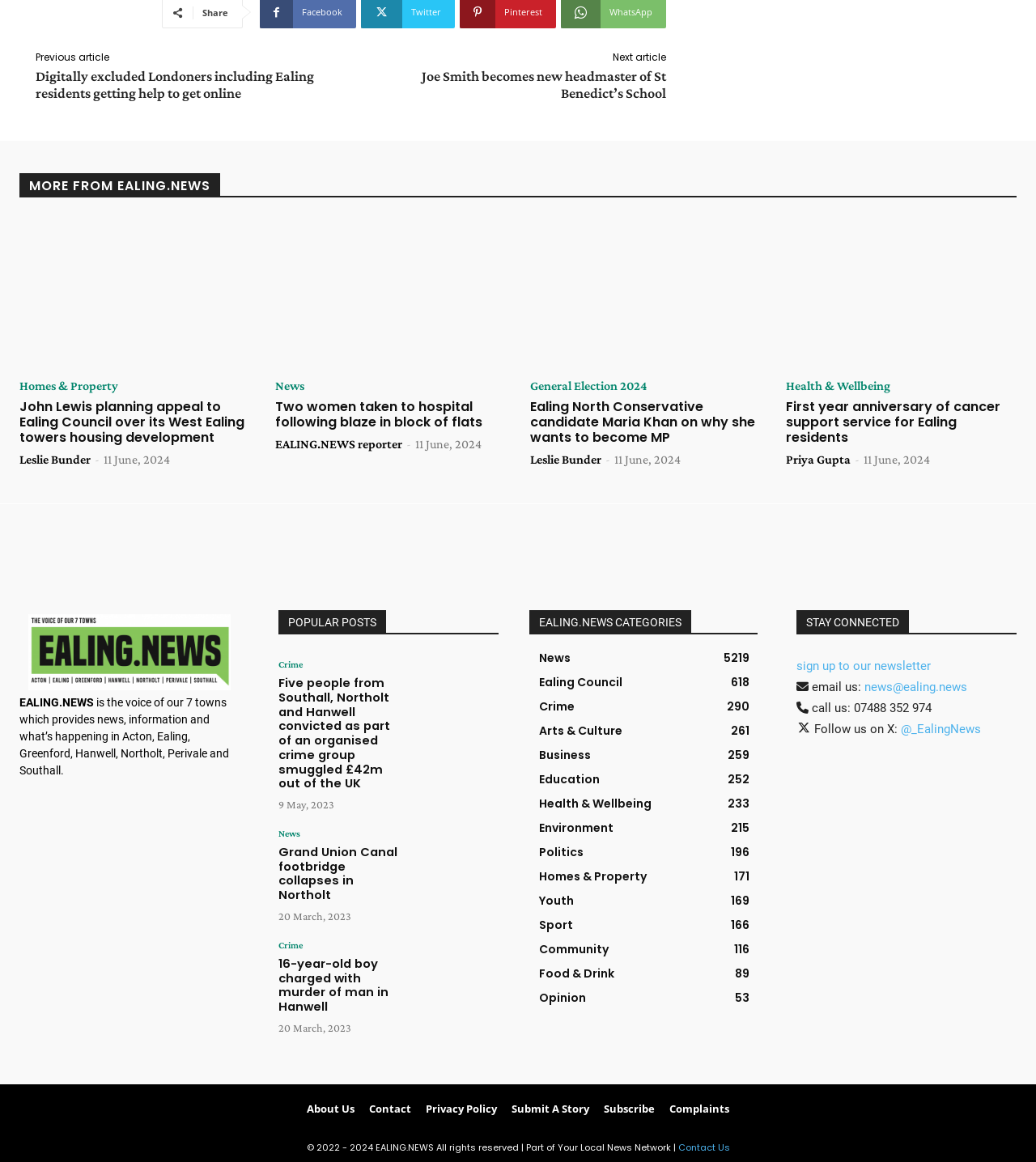Could you provide the bounding box coordinates for the portion of the screen to click to complete this instruction: "click on the 'News' category"?

[0.265, 0.326, 0.293, 0.337]